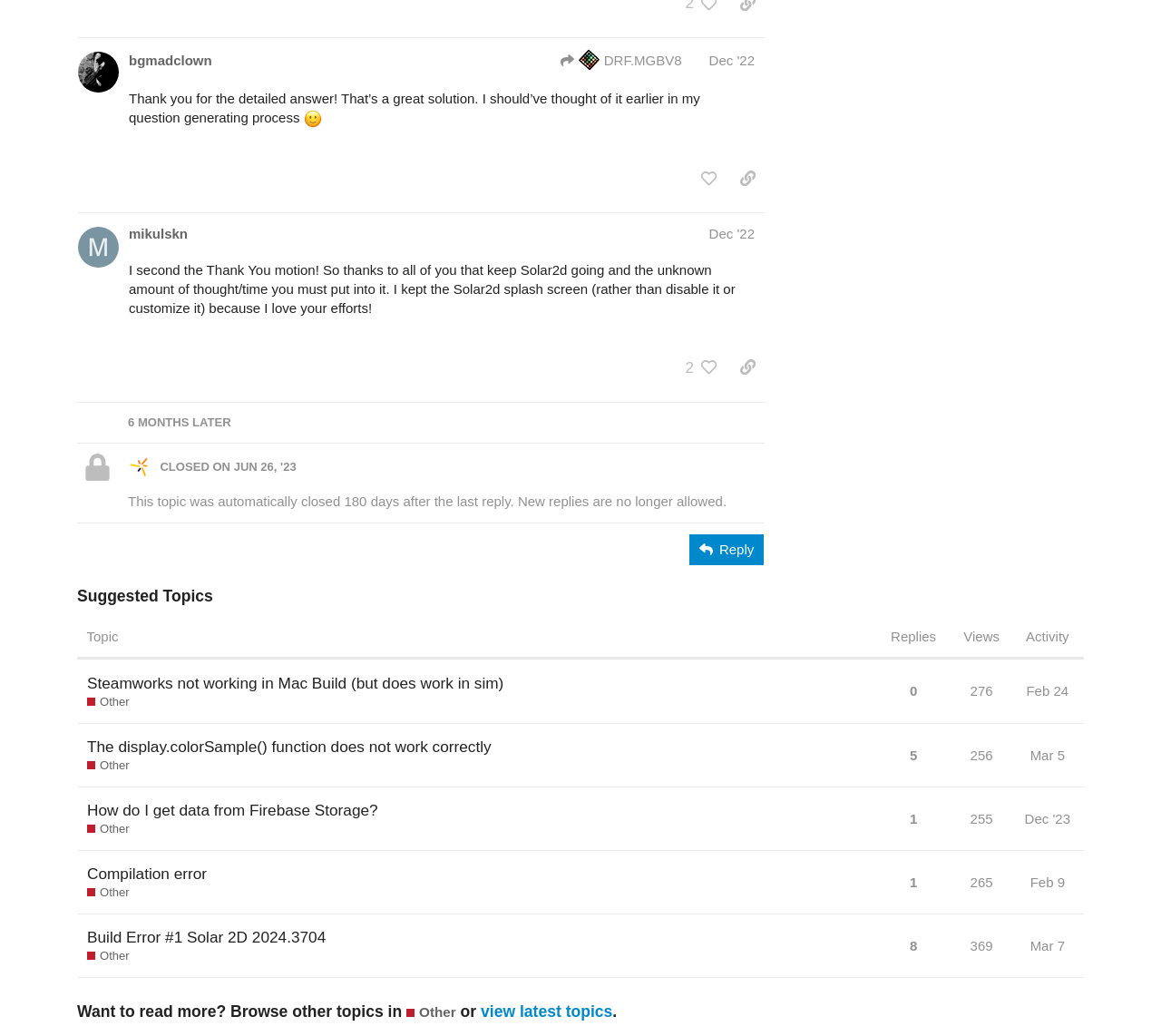Determine the bounding box coordinates of the UI element that matches the following description: "1". The coordinates should be four float numbers between 0 and 1 in the format [left, top, right, bottom].

[0.78, 0.77, 0.794, 0.81]